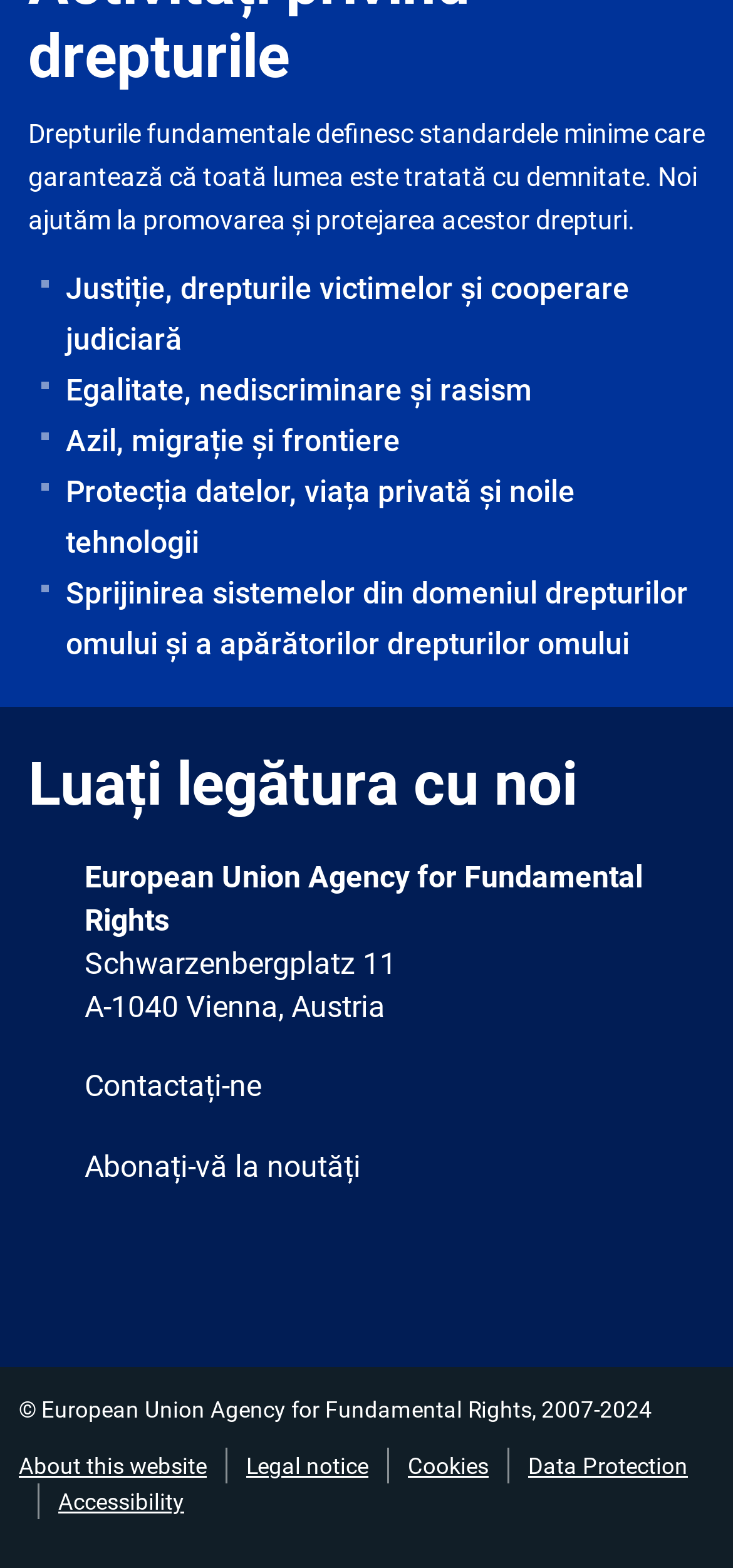Please specify the coordinates of the bounding box for the element that should be clicked to carry out this instruction: "Check the website's accessibility features". The coordinates must be four float numbers between 0 and 1, formatted as [left, top, right, bottom].

[0.079, 0.95, 0.251, 0.967]